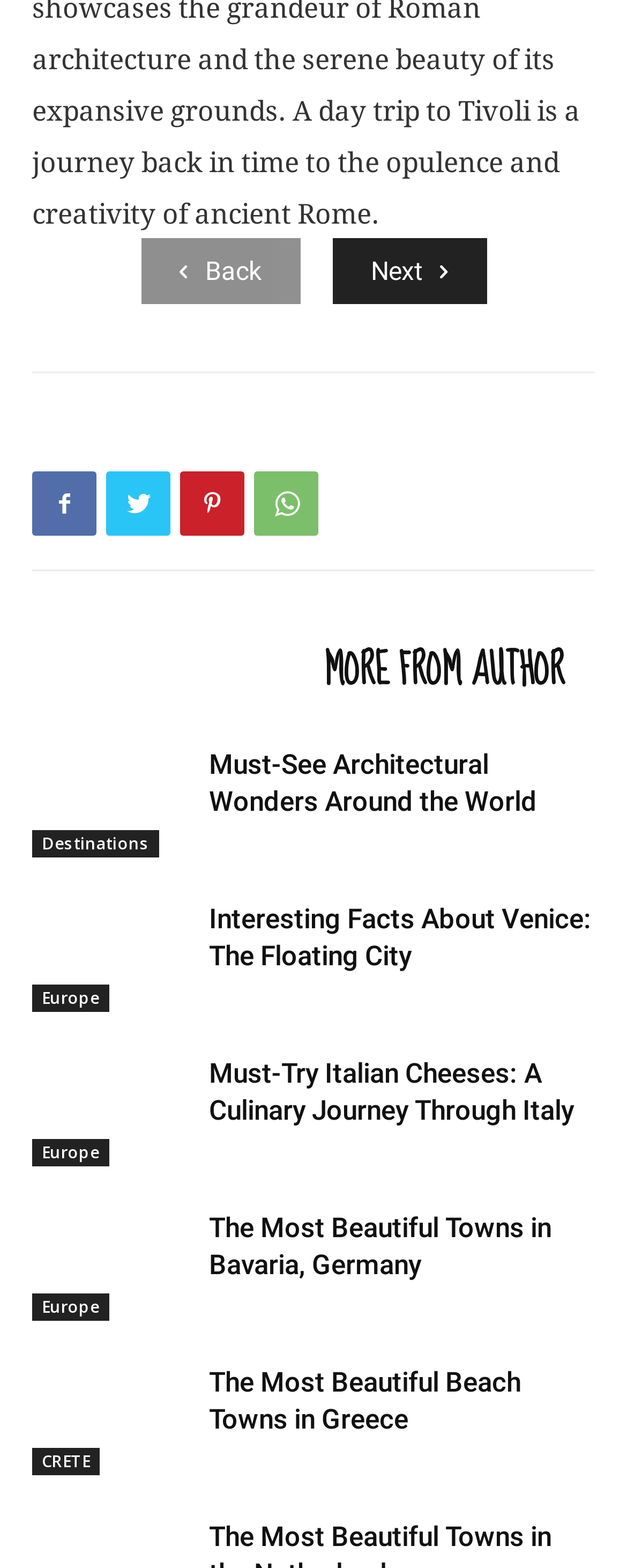Select the bounding box coordinates of the element I need to click to carry out the following instruction: "Read about Must-See Architectural Wonders Around the World".

[0.051, 0.476, 0.308, 0.547]